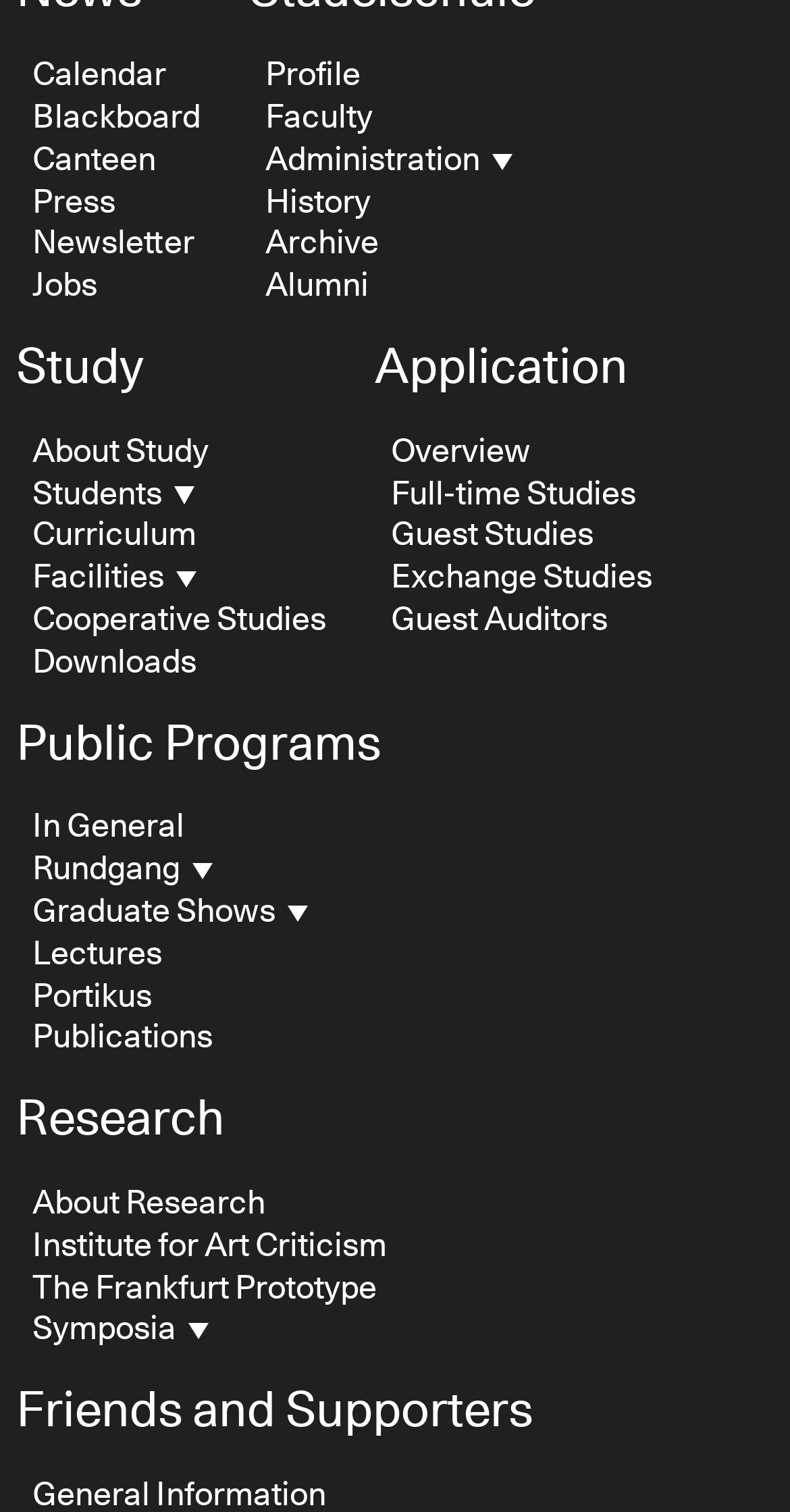Predict the bounding box coordinates of the UI element that matches this description: "Institute for Art Criticism". The coordinates should be in the format [left, top, right, bottom] with each value between 0 and 1.

[0.041, 0.813, 0.49, 0.834]